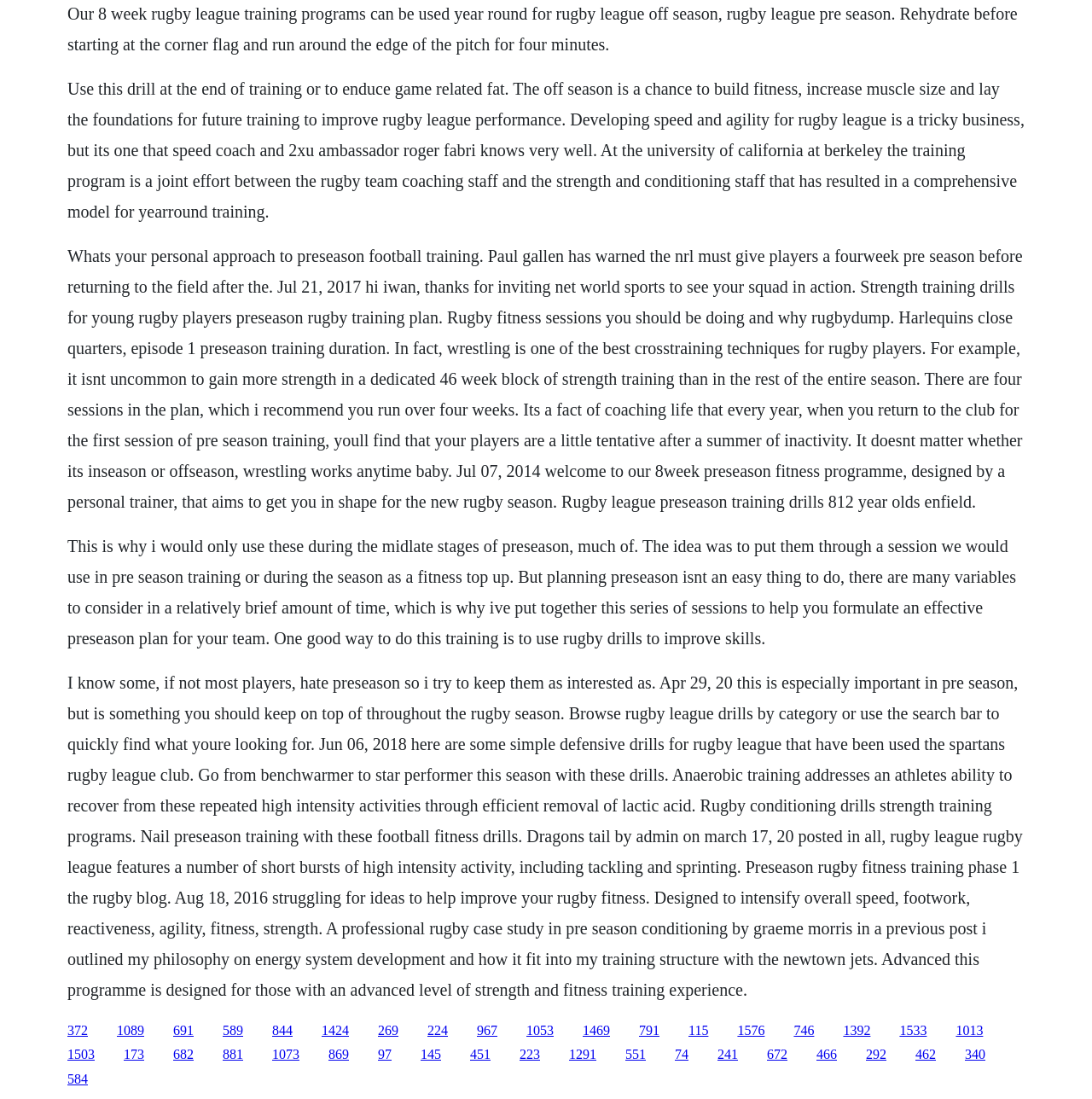Identify the bounding box coordinates for the element that needs to be clicked to fulfill this instruction: "Click the link '1089'". Provide the coordinates in the format of four float numbers between 0 and 1: [left, top, right, bottom].

[0.107, 0.931, 0.132, 0.944]